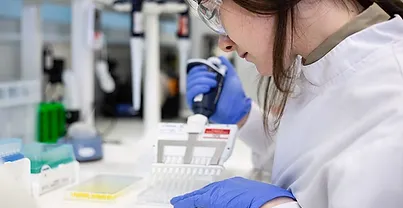Elaborate on the elements present in the image.

The image showcases a dedicated scientist working in a laboratory setting, focused intently on her task. She is wearing safety glasses and blue gloves, demonstrating essential lab safety practices. In her hands, she holds a pipette, carefully measuring a liquid into a laboratory device designed for precision. The workspace is equipped with various tools and equipment, including a colorful array of reagent containers in the background, indicative of a dynamic research environment. This scene exemplifies Akamis Bio's commitment to innovative science, particularly in the field of immuno-oncology, as they explore collaborations to enhance their T-SIGn® therapeutics. The scientist’s work is integral to developing solutions that aim to improve patient outcomes in treating solid tumors.